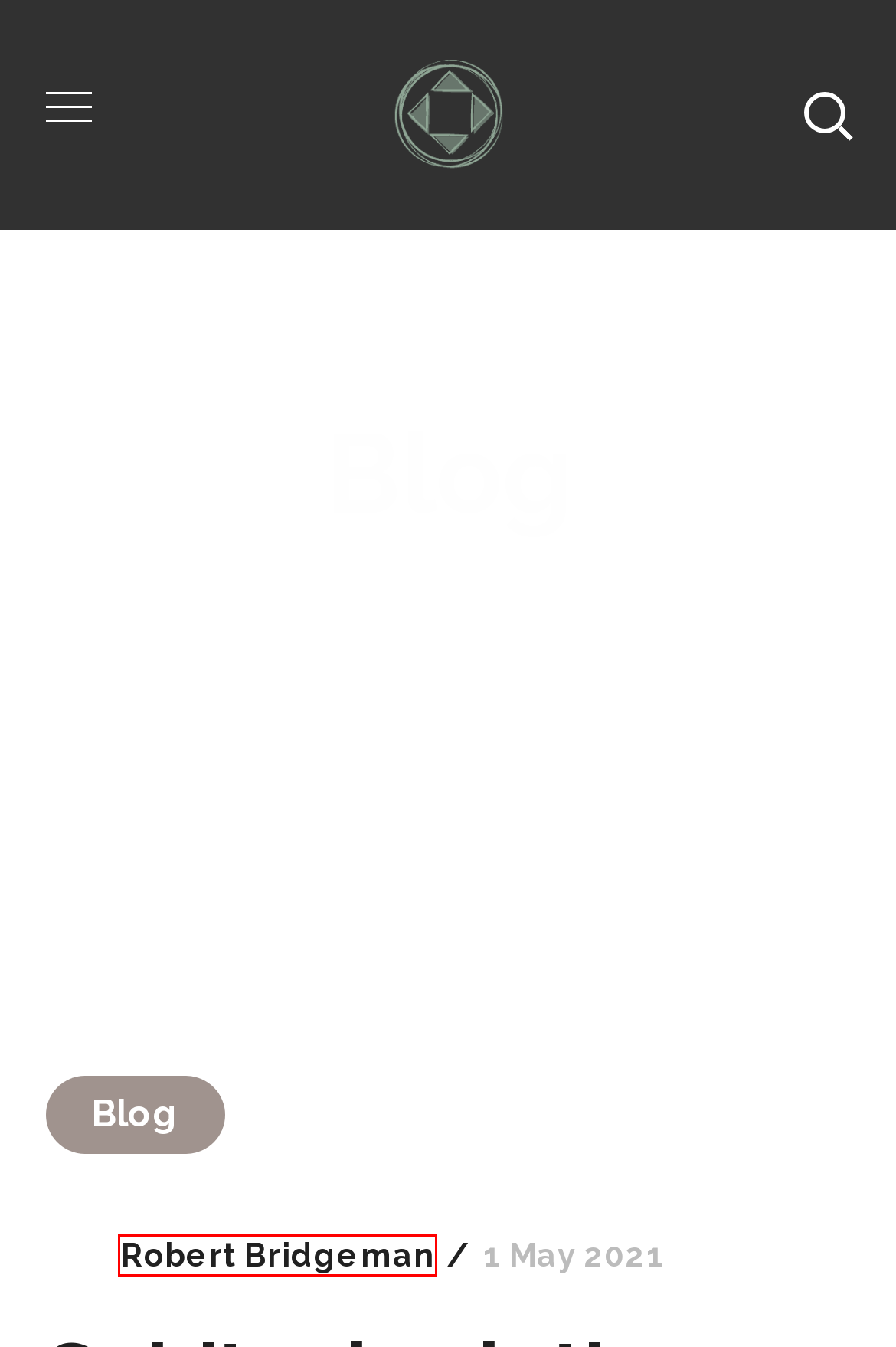Look at the screenshot of a webpage that includes a red bounding box around a UI element. Select the most appropriate webpage description that matches the page seen after clicking the highlighted element. Here are the candidates:
A. Documentaires – Robert Bridgeman
B. Robert Bridgeman – For the good of all
C. Articles – Robert Bridgeman
D. Robert Bridgeman – Robert Bridgeman
E. Anna met… Robert Bridgeman – Robert Bridgeman
F. Blog – Robert Bridgeman
G. Column Paravisie June 2020 – Robert Bridgeman
H. Privacy Verklaring – Robert Bridgeman

D